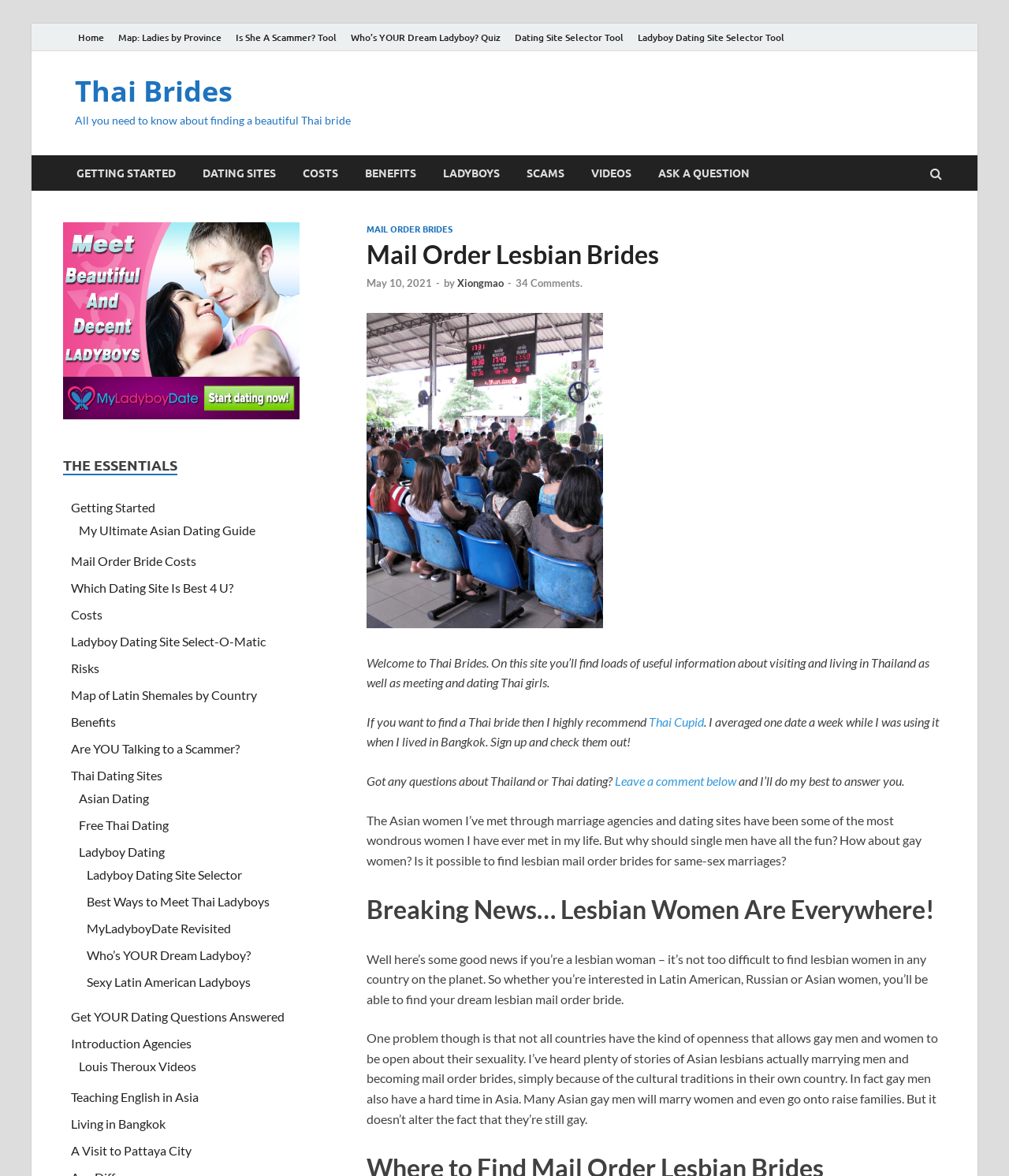Can you provide the bounding box coordinates for the element that should be clicked to implement the instruction: "Click on 'Home'"?

[0.07, 0.02, 0.11, 0.044]